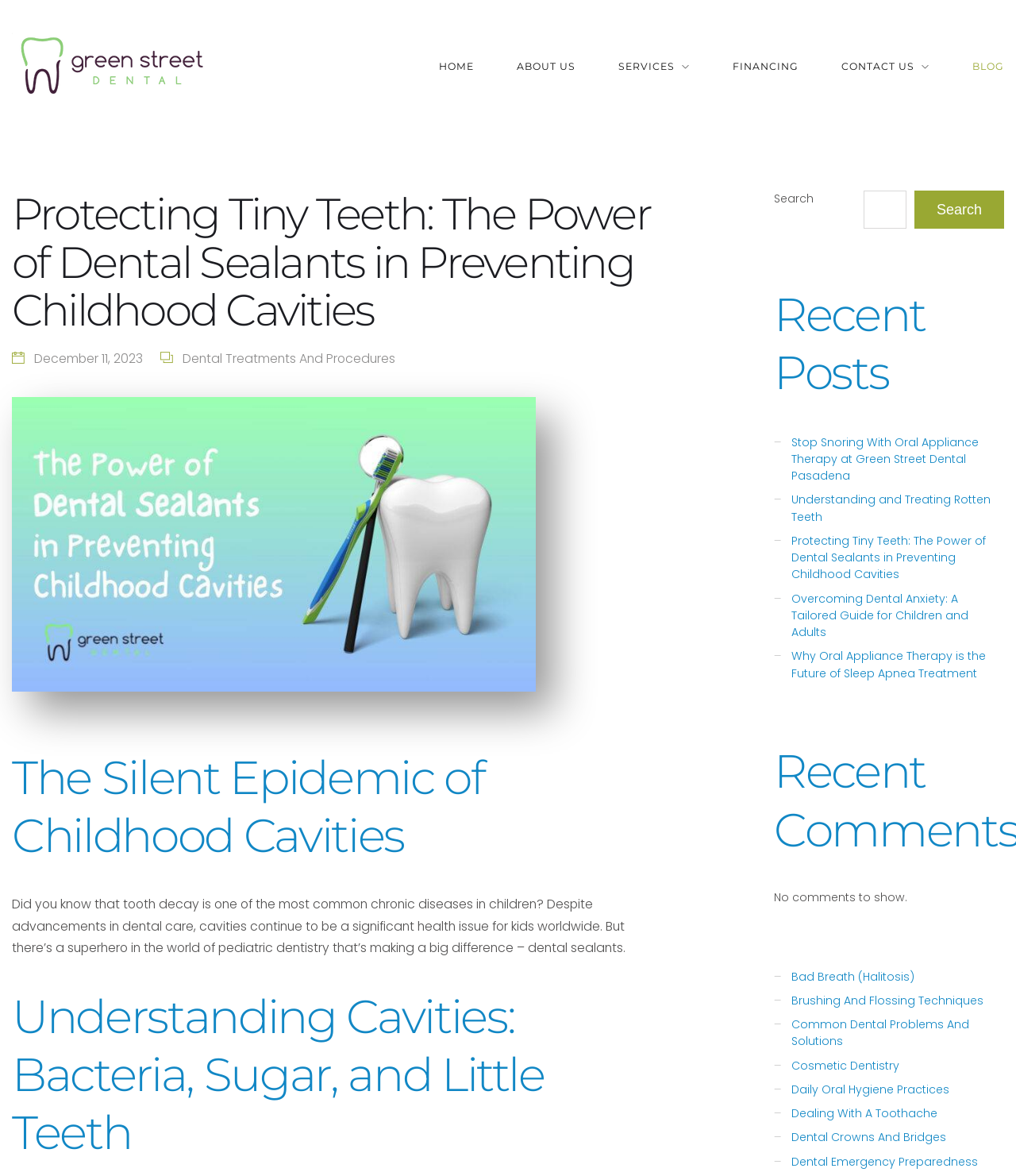Provide a thorough description of the webpage's content and layout.

The webpage is about Green Street Dental, a dental care provider. At the top left, there is a logo of Green Street Dental, which is also a link to the homepage. Next to the logo, there is a navigation menu with links to different sections of the website, including HOME, ABOUT US, SERVICES, FINANCING, CONTACT US, and BLOG.

Below the navigation menu, there is a header section with a heading that reads "Protecting Tiny Teeth: The Power of Dental Sealants in Preventing Childhood Cavities". This heading is followed by a subheading that indicates the article was posted on December 11, 2023. There is also a link to "Dental Treatments And Procedures" in this section.

The main content of the webpage is divided into three columns. The left column has a series of headings and paragraphs that discuss the importance of dental sealants in preventing childhood cavities. The headings include "The Silent Epidemic of Childhood Cavities", "Understanding Cavities: Bacteria, Sugar, and Little Teeth", and more. The paragraphs provide information on the prevalence of tooth decay in children and how dental sealants can help prevent cavities.

The middle column has a search bar with a search button. Below the search bar, there is a section titled "Recent Posts" that lists several links to recent blog articles, including "Stop Snoring With Oral Appliance Therapy at Green Street Dental Pasadena", "Understanding and Treating Rotten Teeth", and more.

The right column has a section titled "Recent Comments" that indicates there are no comments to show. Below this section, there are several links to different dental topics, including "Bad Breath (Halitosis)", "Brushing And Flossing Techniques", "Common Dental Problems And Solutions", and more.